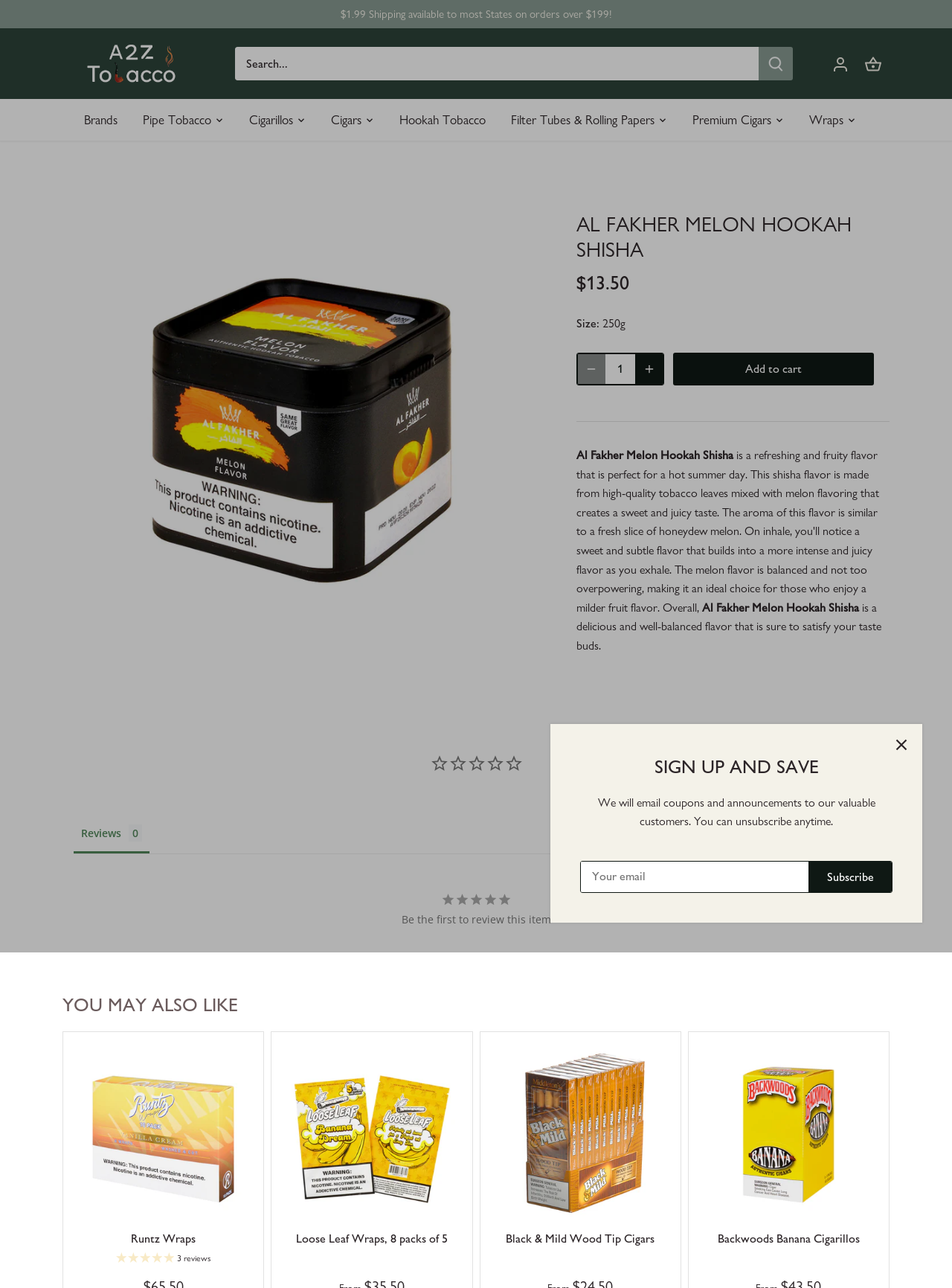Specify the bounding box coordinates of the element's region that should be clicked to achieve the following instruction: "Write a review". The bounding box coordinates consist of four float numbers between 0 and 1, in the format [left, top, right, bottom].

[0.802, 0.615, 0.923, 0.637]